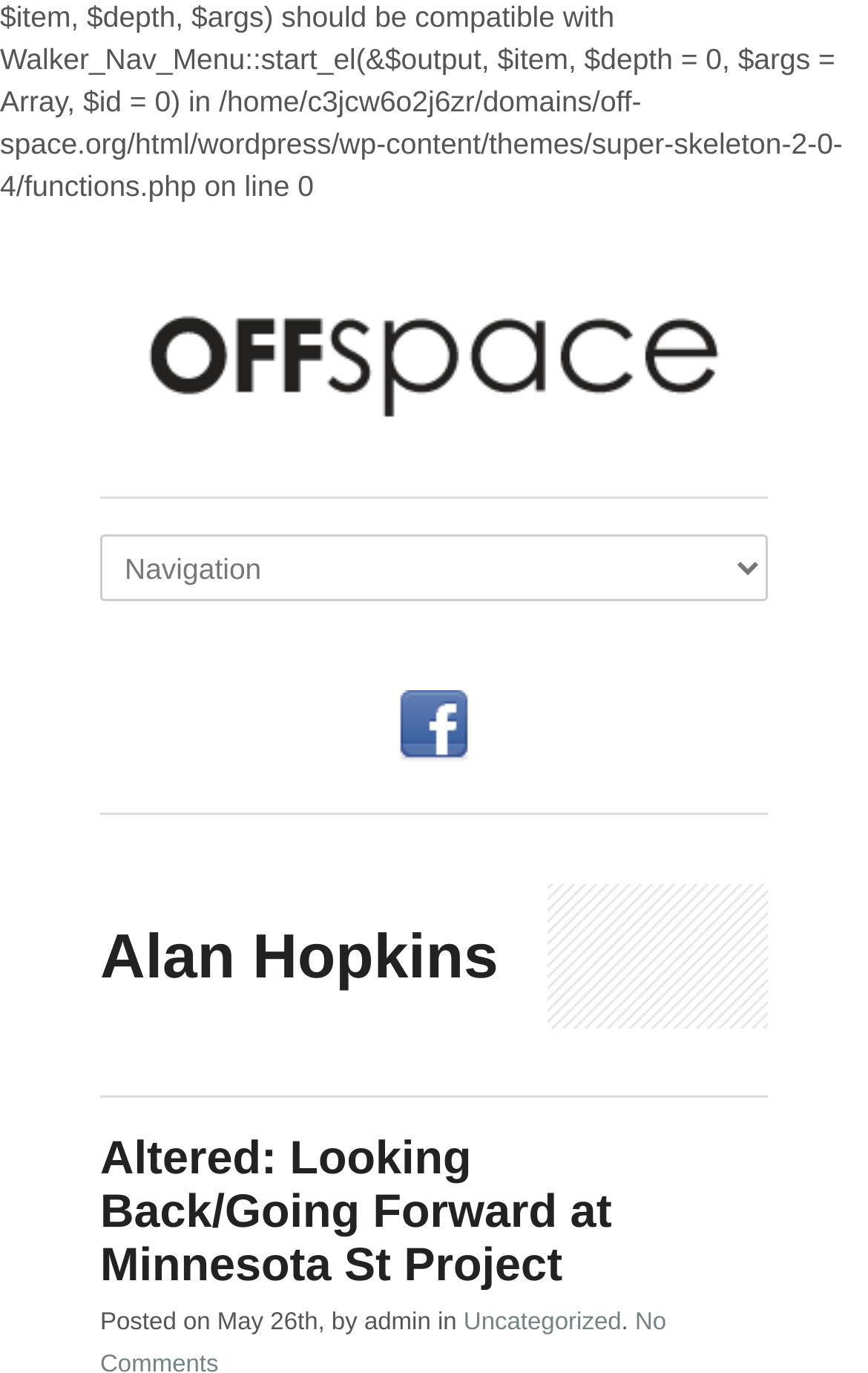Based on the element description: "Uncategorized", identify the UI element and provide its bounding box coordinates. Use four float numbers between 0 and 1, [left, top, right, bottom].

[0.534, 0.954, 0.716, 0.973]